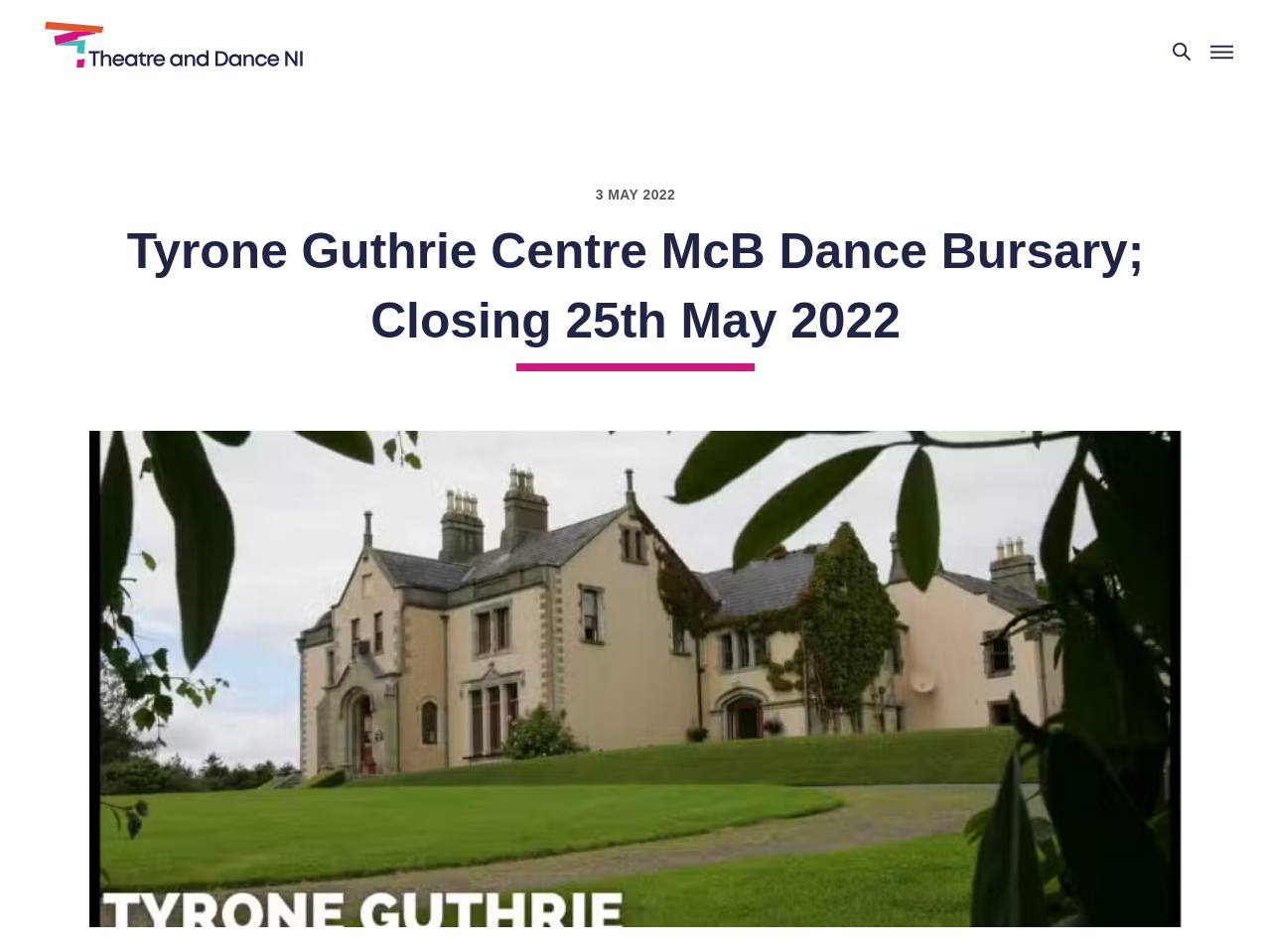Please determine the bounding box coordinates, formatted as (top-left x, top-left y, bottom-right x, bottom-right y), with all values as floating point numbers between 0 and 1. Identify the bounding box of the region described as: aria-label="Toggle menu"

[0.945, 0.034, 0.977, 0.076]